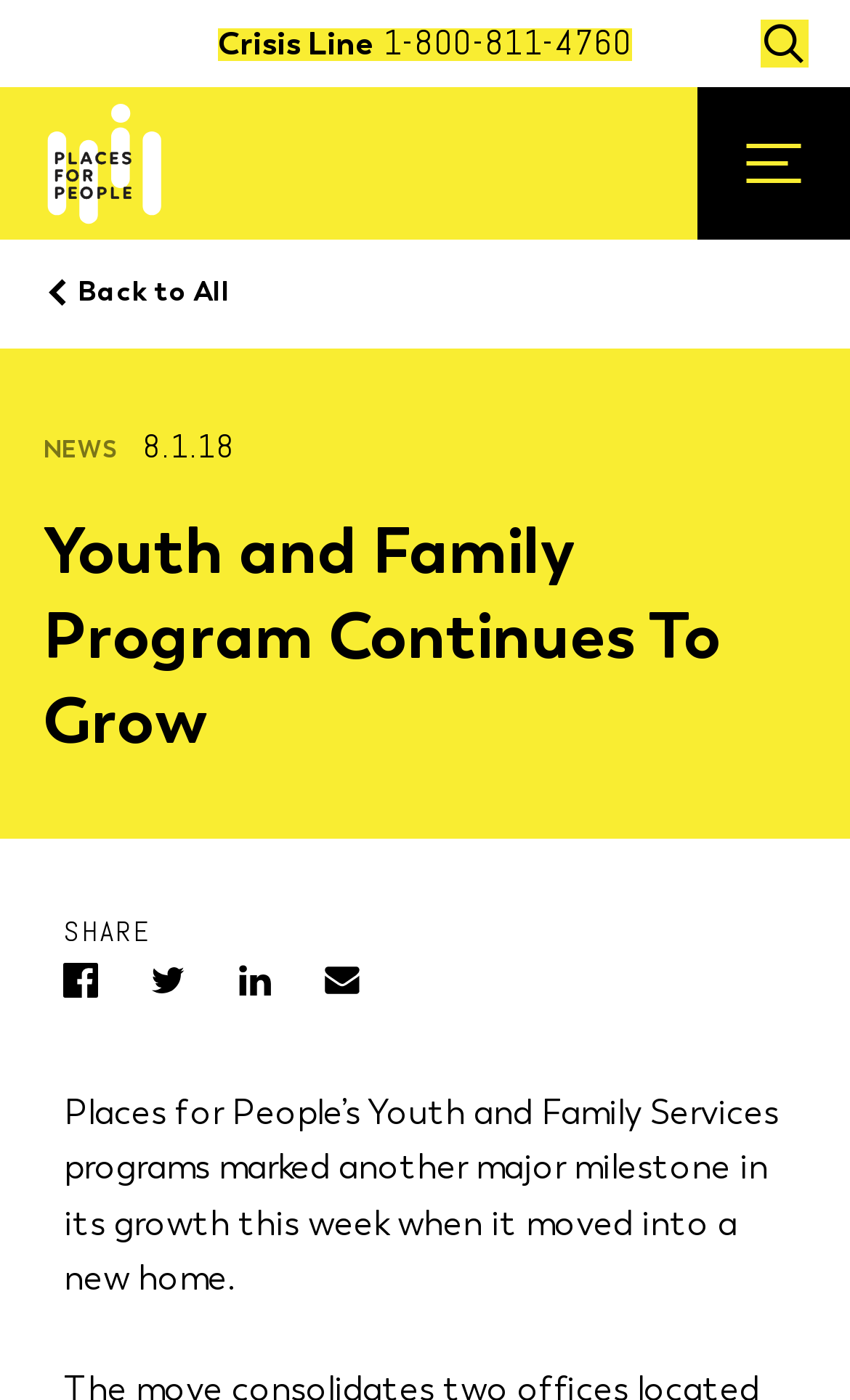Provide the bounding box for the UI element matching this description: "Pinterest".

None